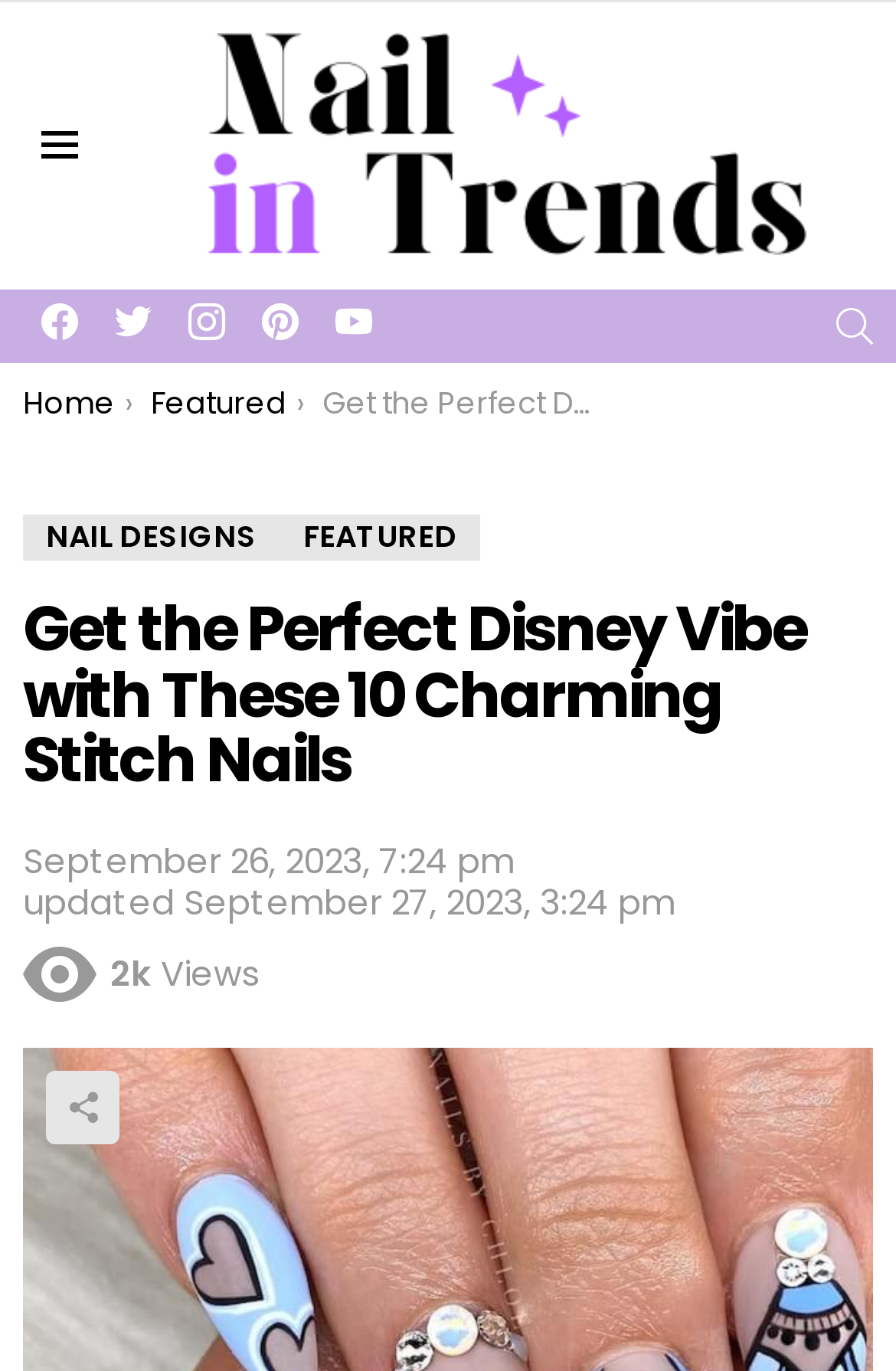For the element described, predict the bounding box coordinates as (top-left x, top-left y, bottom-right x, bottom-right y). All values should be between 0 and 1. Element description: Search

[0.933, 0.211, 0.974, 0.265]